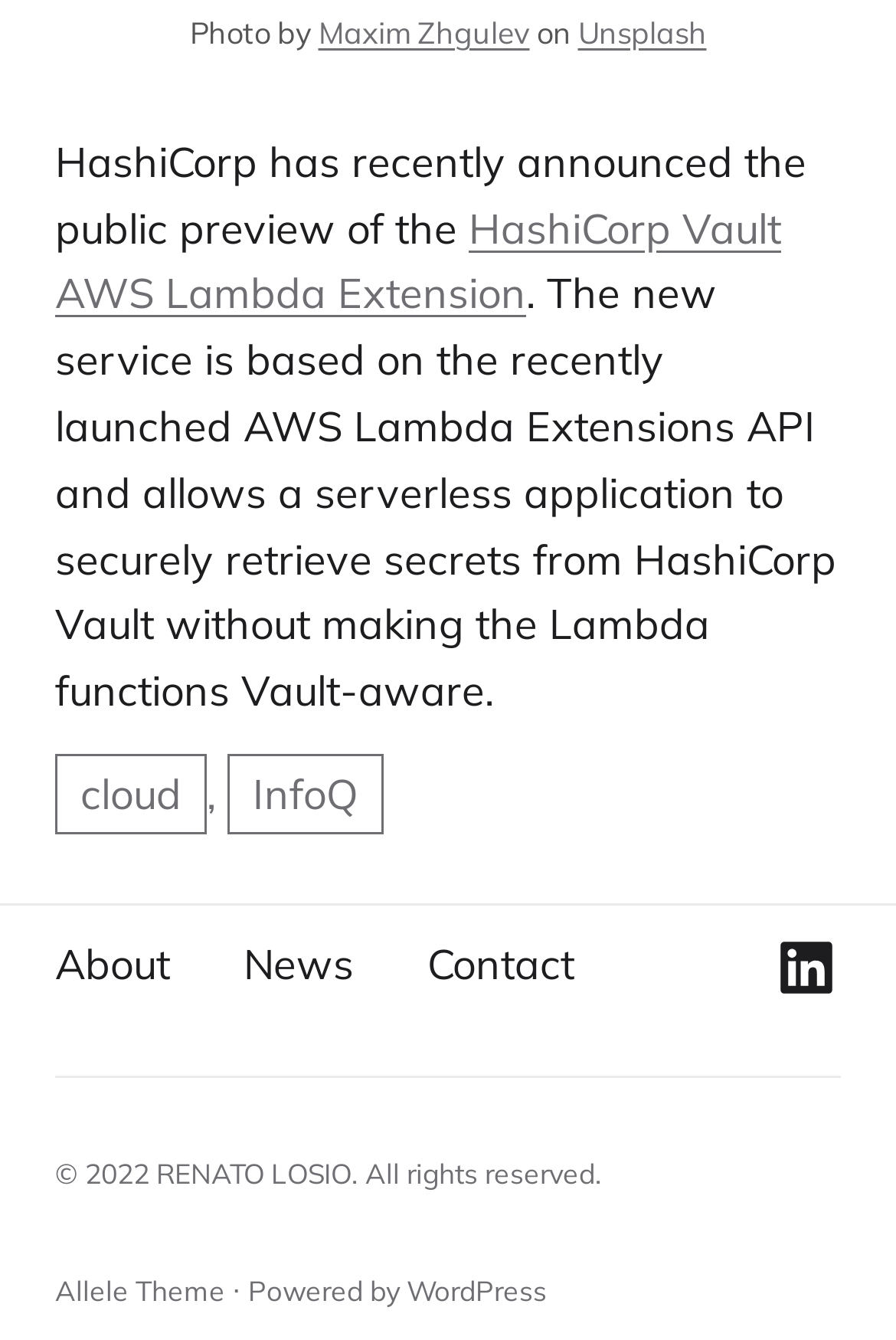Find the bounding box coordinates for the area you need to click to carry out the instruction: "Go to About page". The coordinates should be four float numbers between 0 and 1, indicated as [left, top, right, bottom].

[0.062, 0.697, 0.19, 0.746]